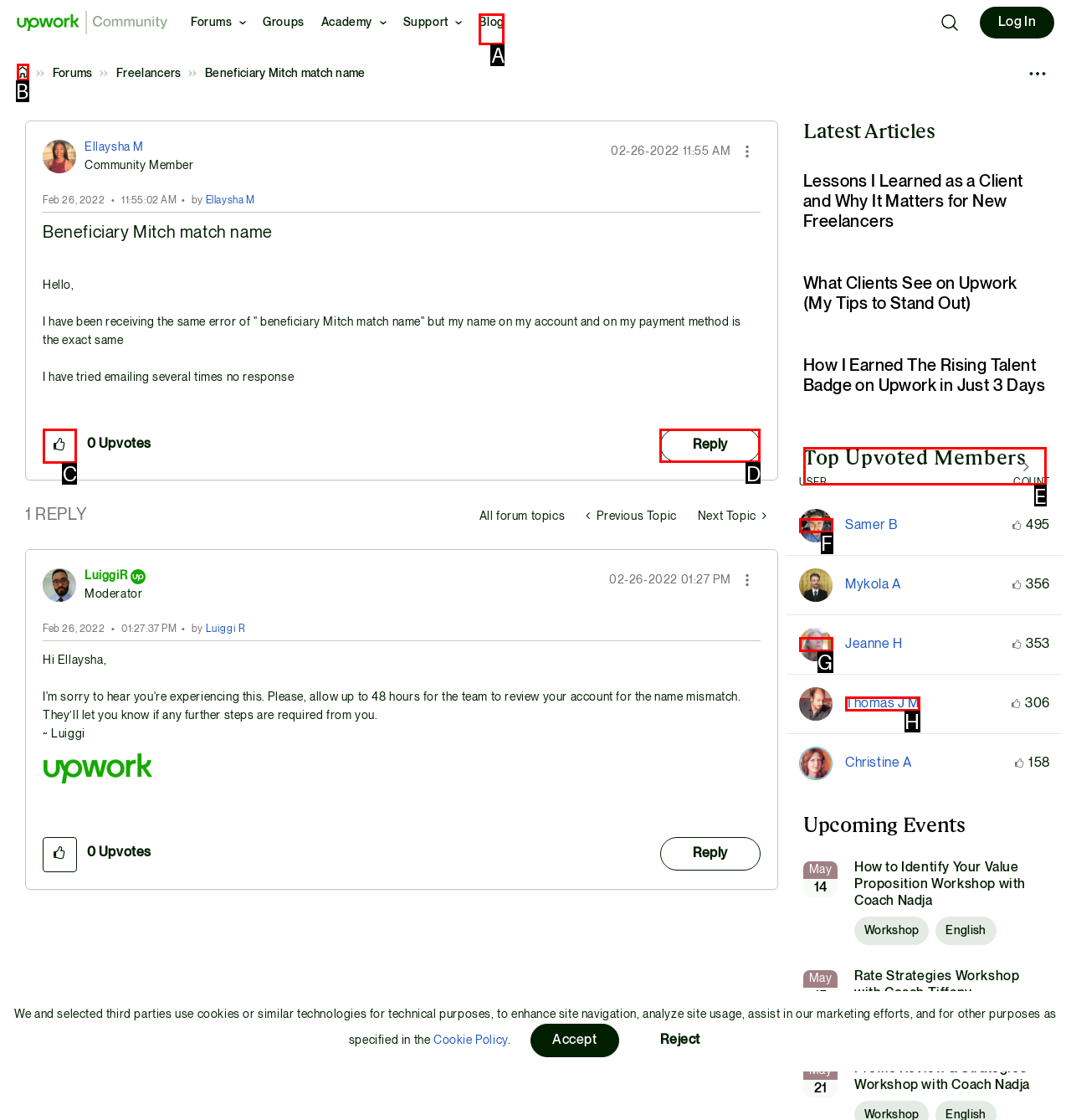Tell me the correct option to click for this task: Reply to Beneficiary Mitch match name post
Write down the option's letter from the given choices.

D